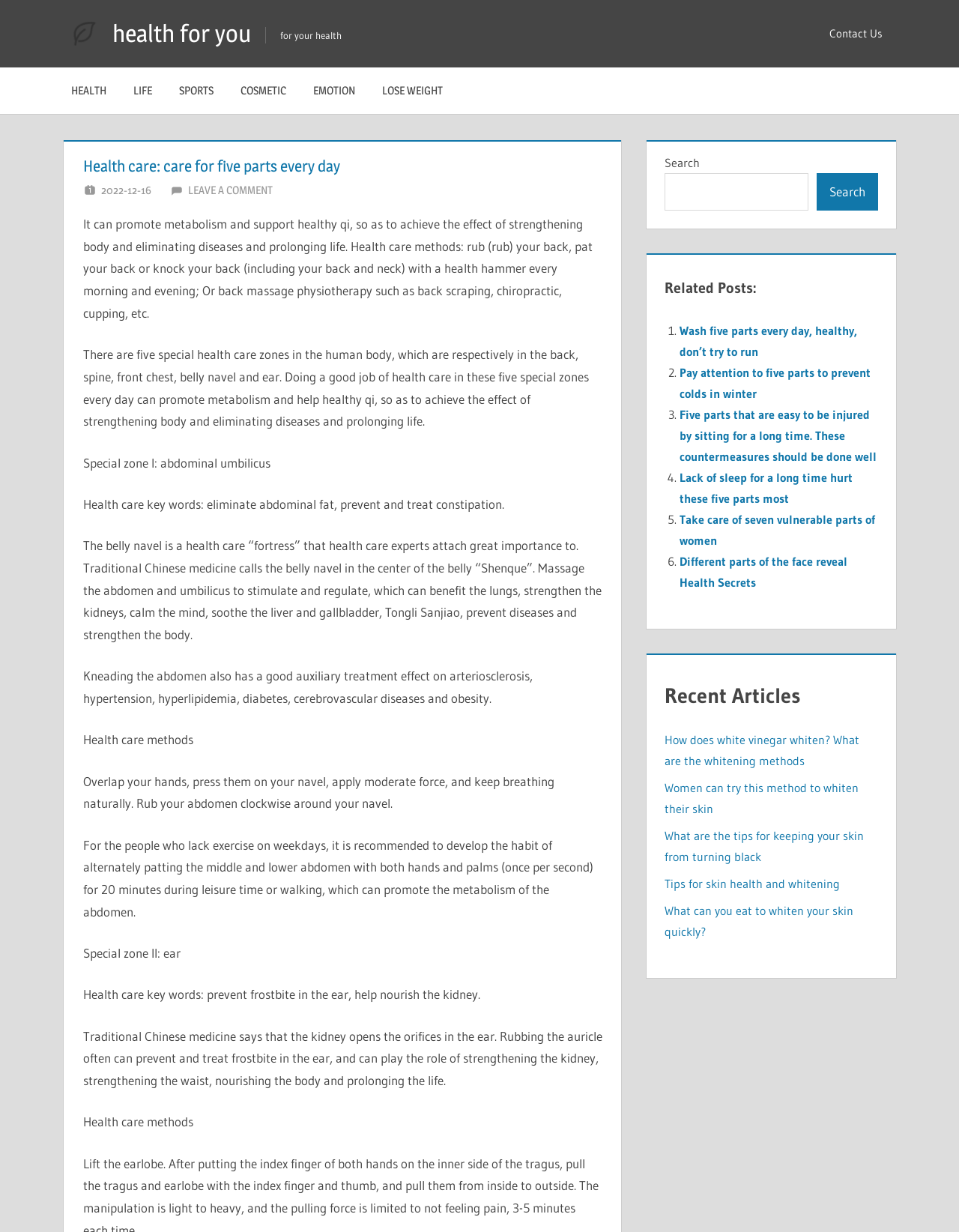Determine the webpage's heading and output its text content.

Health care: care for five parts every day